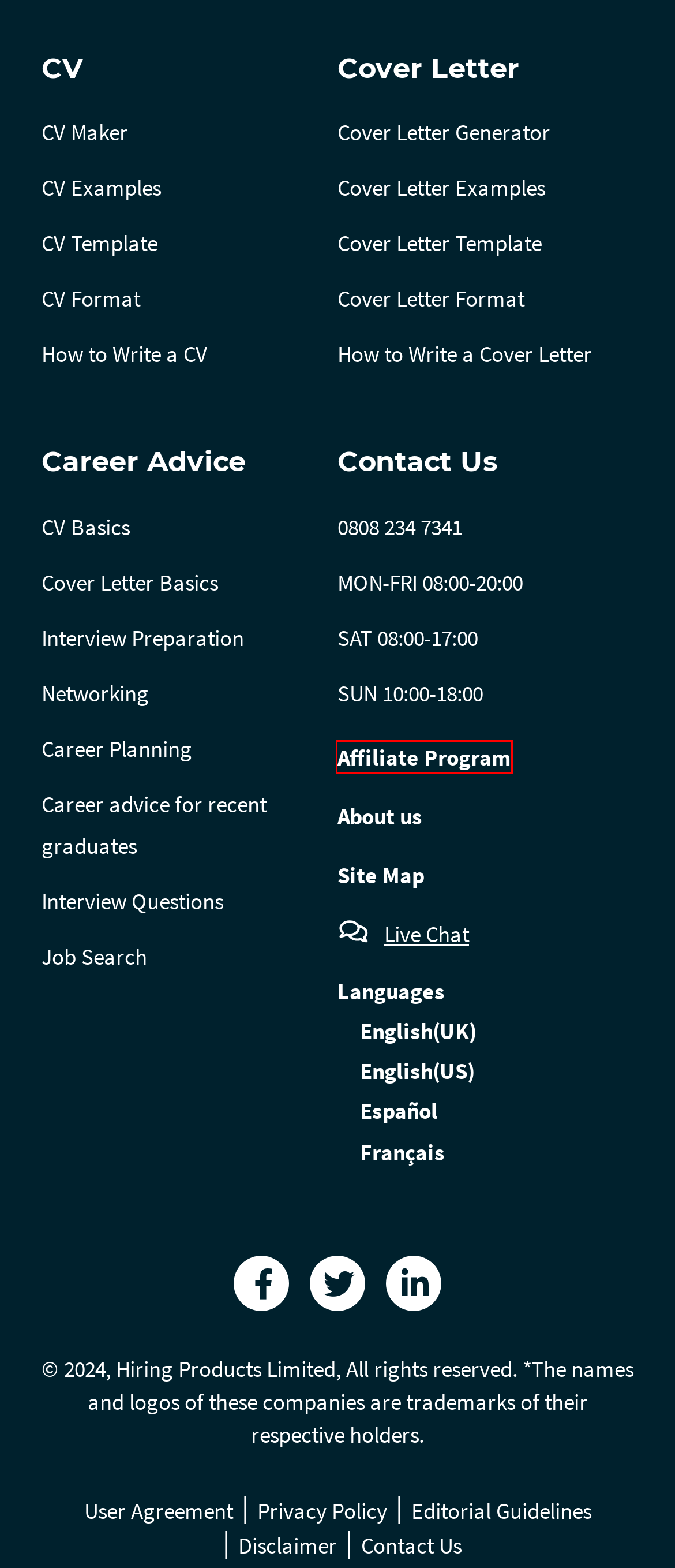Look at the screenshot of a webpage where a red bounding box surrounds a UI element. Your task is to select the best-matching webpage description for the new webpage after you click the element within the bounding box. The available options are:
A. Free Online Resume Builder - ResumeHelp.com
B. Interview questions: Most common questions to prepare for
C. How It Works | CVHelp
D. CVhelp's Affiliate Programme
E. User Agreement | CVHelp
F. Cover letter examples for the UK (2024)
G. Best Cover Letter Builder to Use in 2024
H. Career advice for recent graduates - all you need to know

D